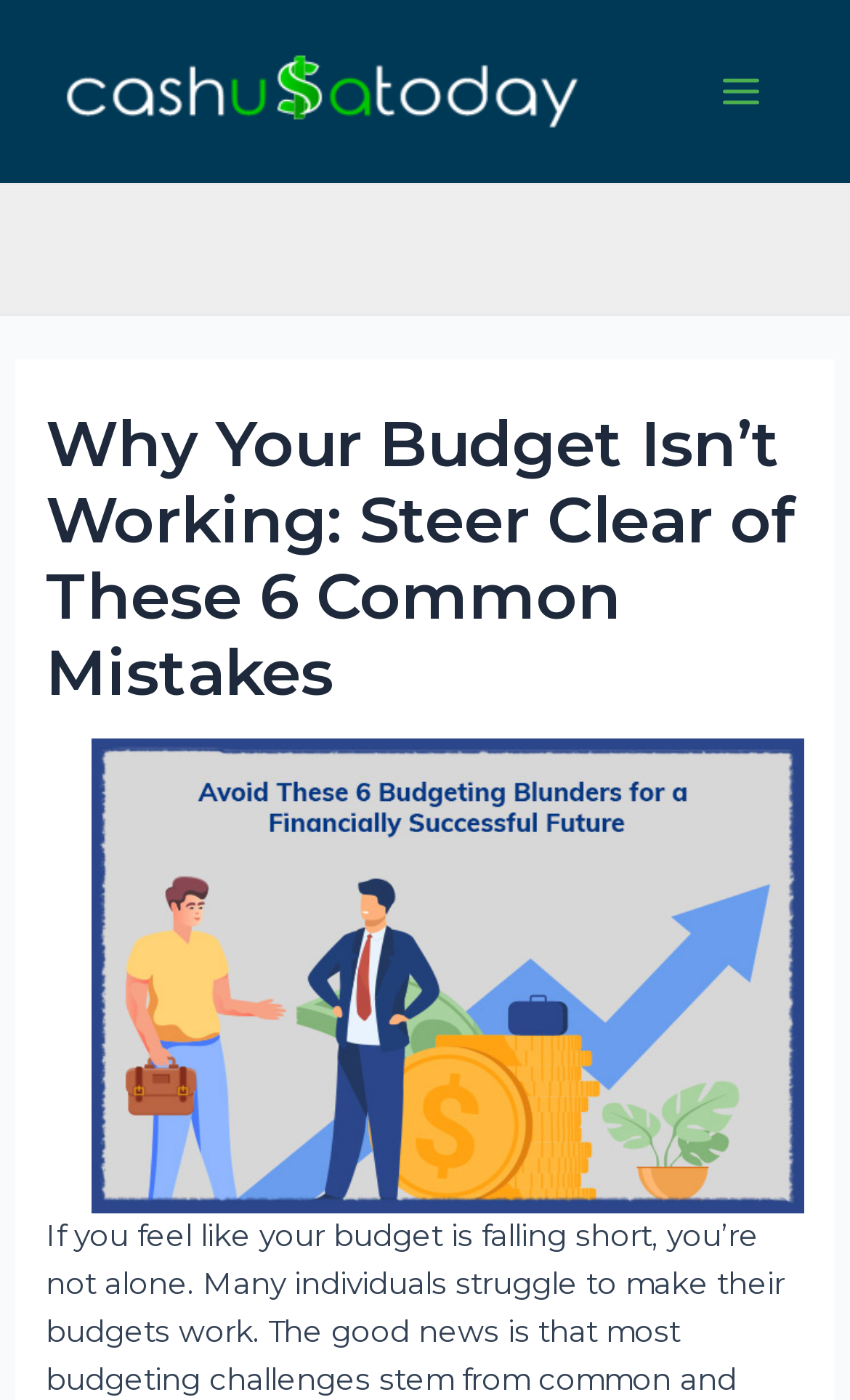Summarize the contents and layout of the webpage in detail.

The webpage appears to be an article or blog post focused on personal finance, specifically providing tips to improve one's budget. At the top-left corner, there is a link to "CashUSAToday" accompanied by an image with the same name. 

On the top-right corner, there is a button labeled "Main Menu" with an image beside it. Below this button, there is a header section that spans almost the entire width of the page. This section contains a heading that reads "Why Your Budget Isn’t Working: Steer Clear of These 6 Common Mistakes", which is likely the title of the article.

Below the header section, there is a figure element that takes up a significant portion of the page. Within this figure, there is a link to "Unlocking Financial Growth" accompanied by an image with the same name. The image and link are positioned near the bottom of the figure element.

The meta description suggests that the article will provide six realistic tips to help readers manage their monthly budget and improve their financial health.